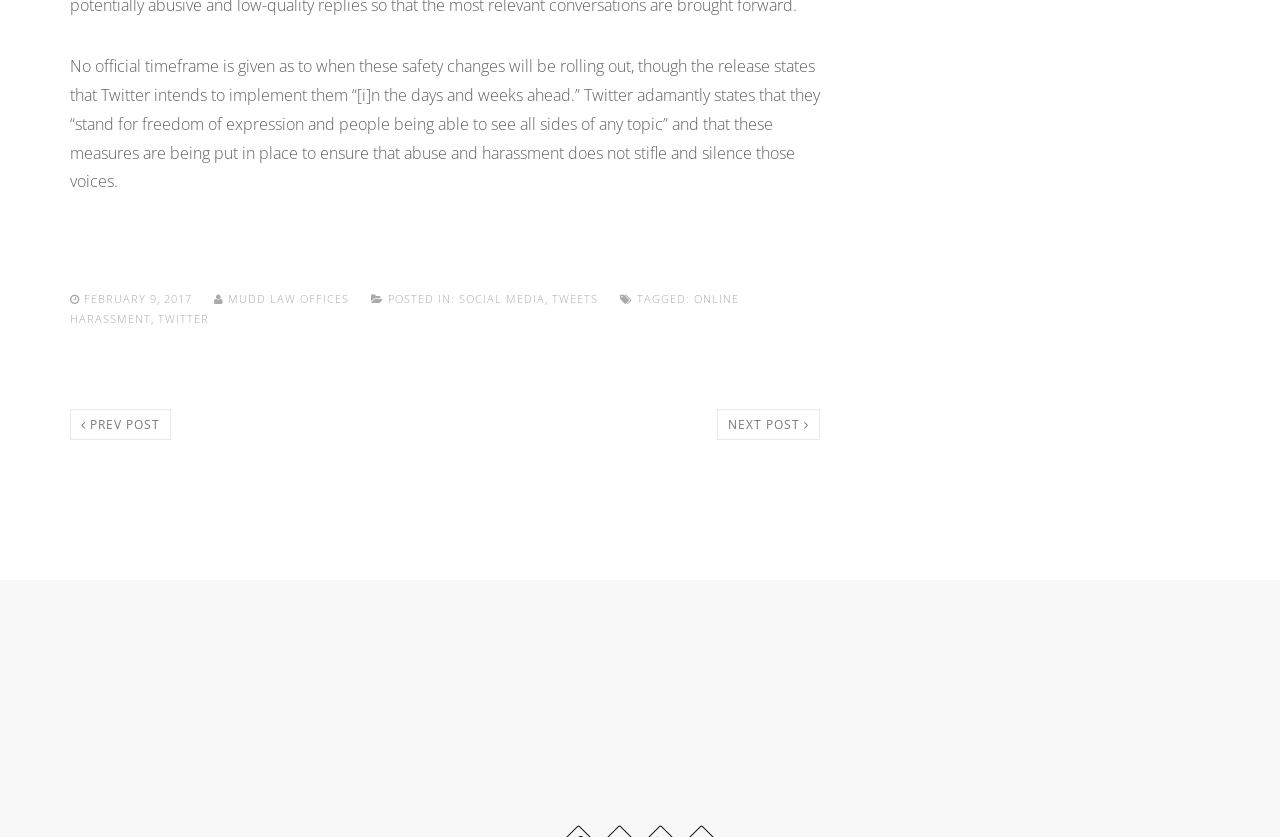Based on the description "Tweets", find the bounding box of the specified UI element.

[0.431, 0.348, 0.467, 0.366]